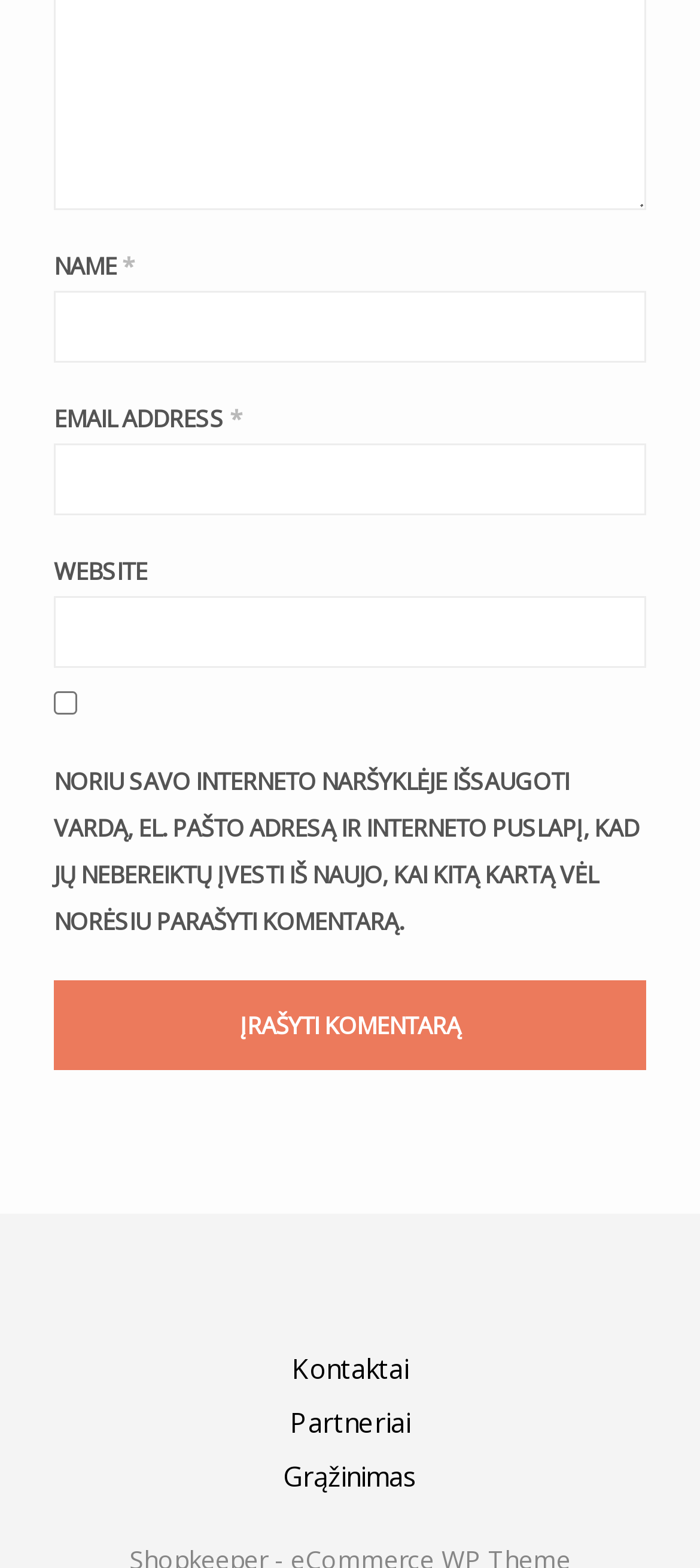Select the bounding box coordinates of the element I need to click to carry out the following instruction: "Click the submit comment button".

[0.077, 0.625, 0.923, 0.682]